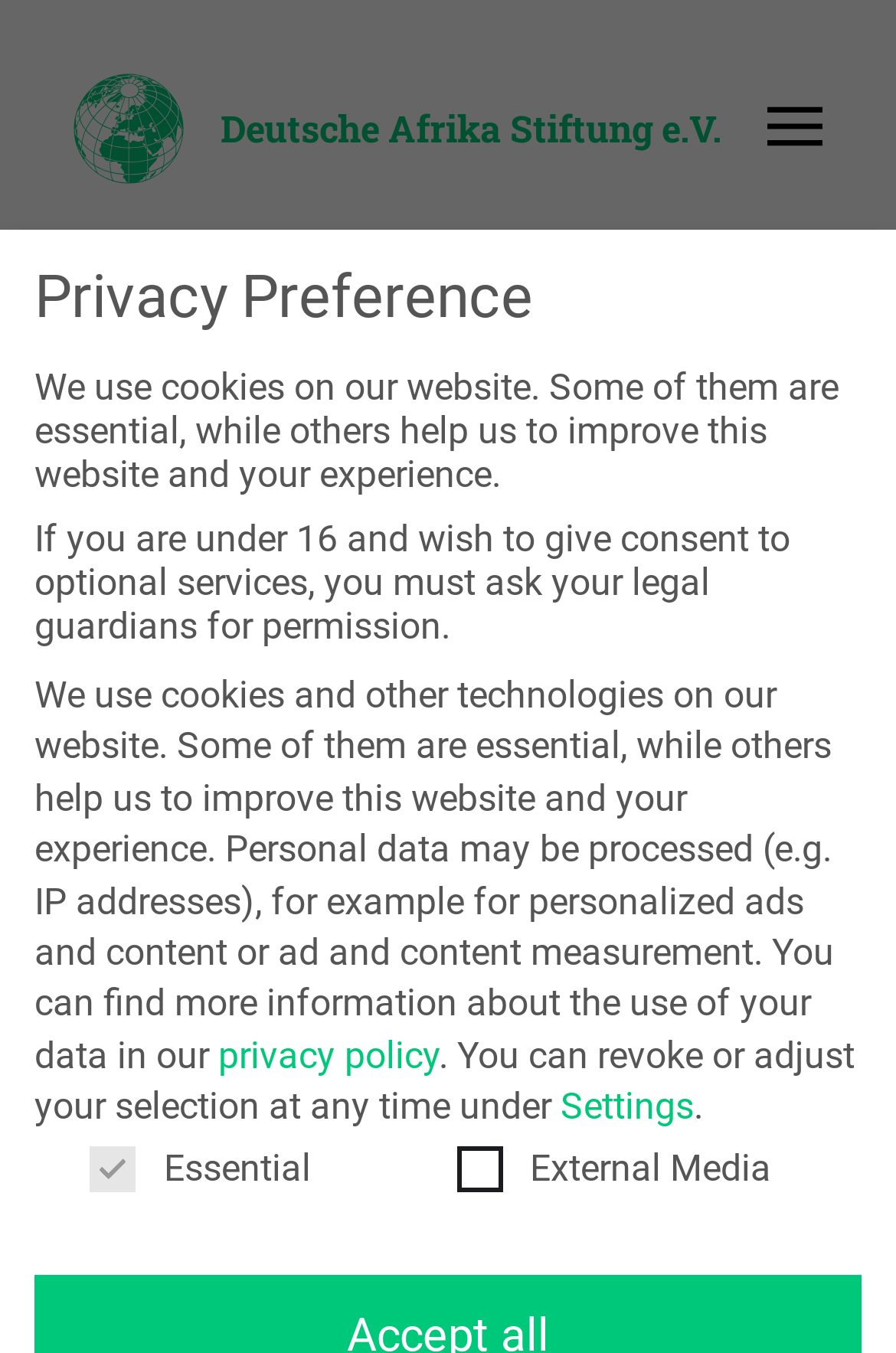Please provide a brief answer to the question using only one word or phrase: 
What is the topic of the text below the 'Privacy Preference' heading?

Cookies and data processing